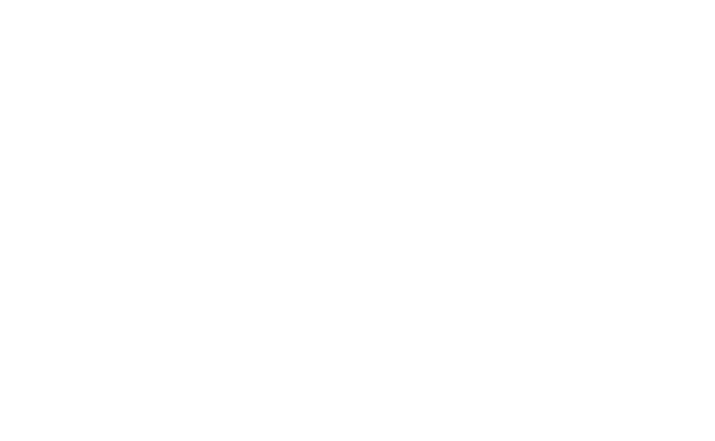What kind of educational approach is emphasized?
Based on the visual information, provide a detailed and comprehensive answer.

The webpage emphasizes a personalized approach to educational assistance, as indicated by the banner's message of dedicated and tailored educational solutions, suggesting an inviting approach to adult learners seeking tutoring services.